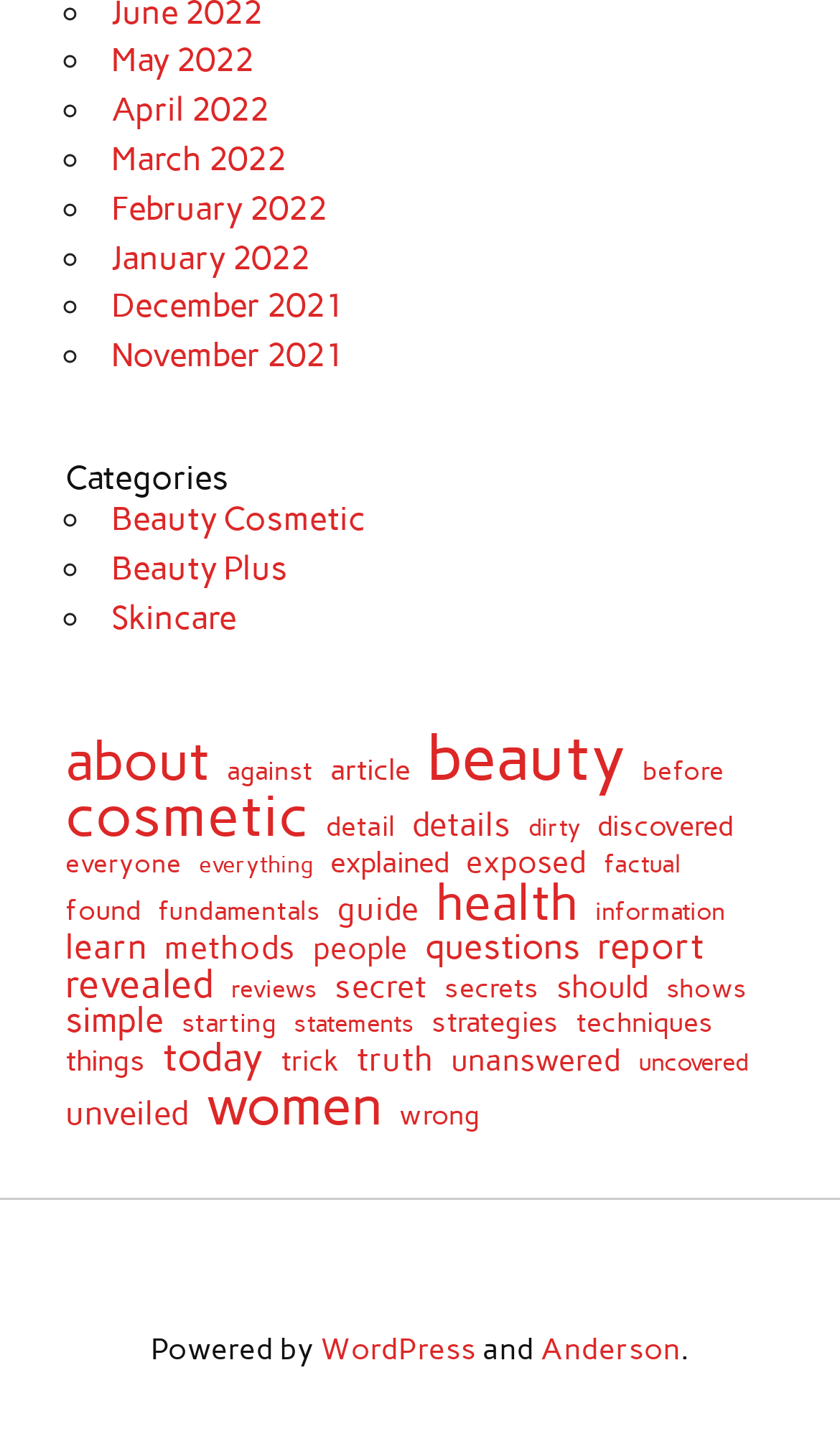Please find the bounding box for the following UI element description. Provide the coordinates in (top-left x, top-left y, bottom-right x, bottom-right y) format, with values between 0 and 1: February 2022

[0.132, 0.131, 0.389, 0.158]